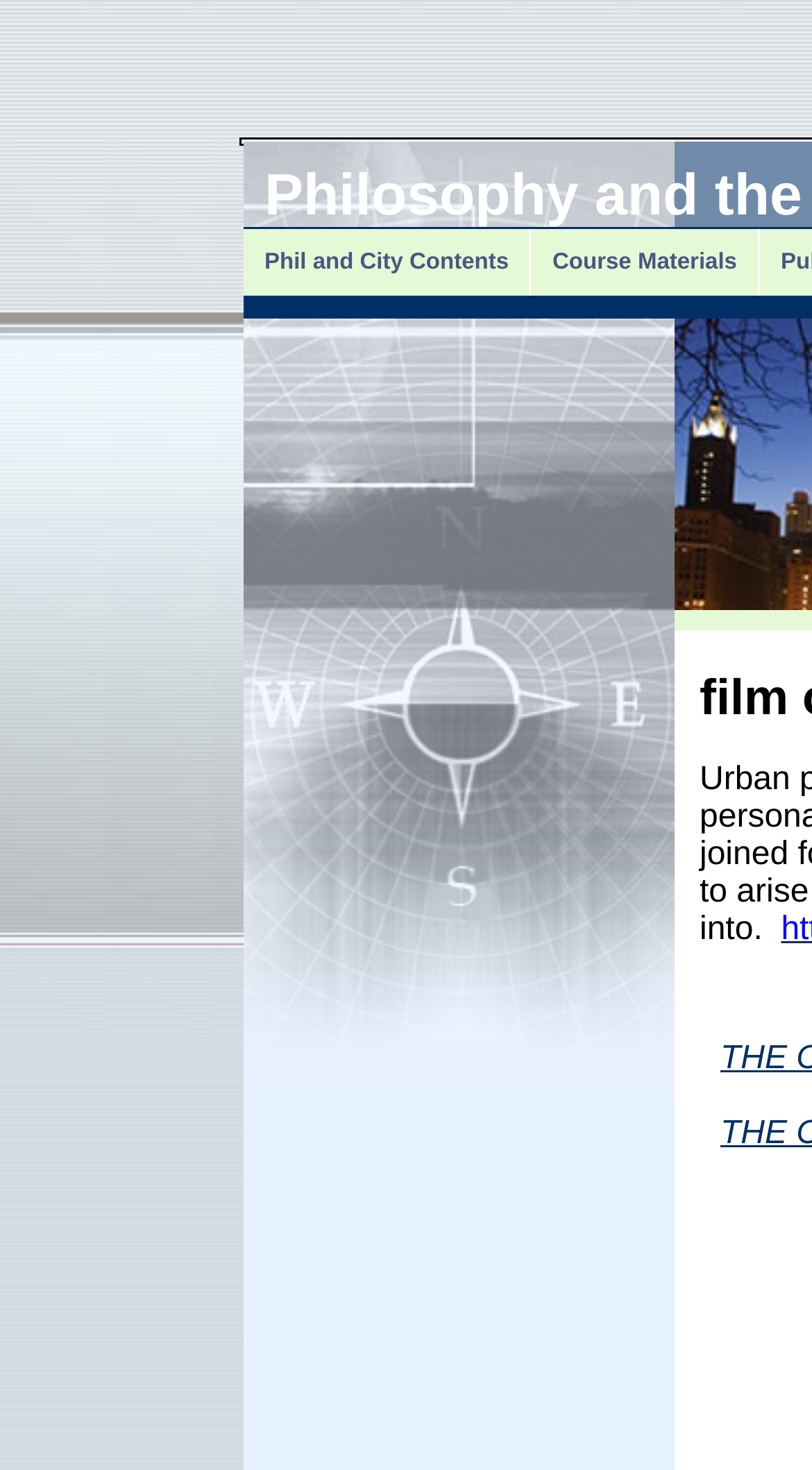Answer the following query concisely with a single word or phrase:
How many main sections are there on this webpage?

2